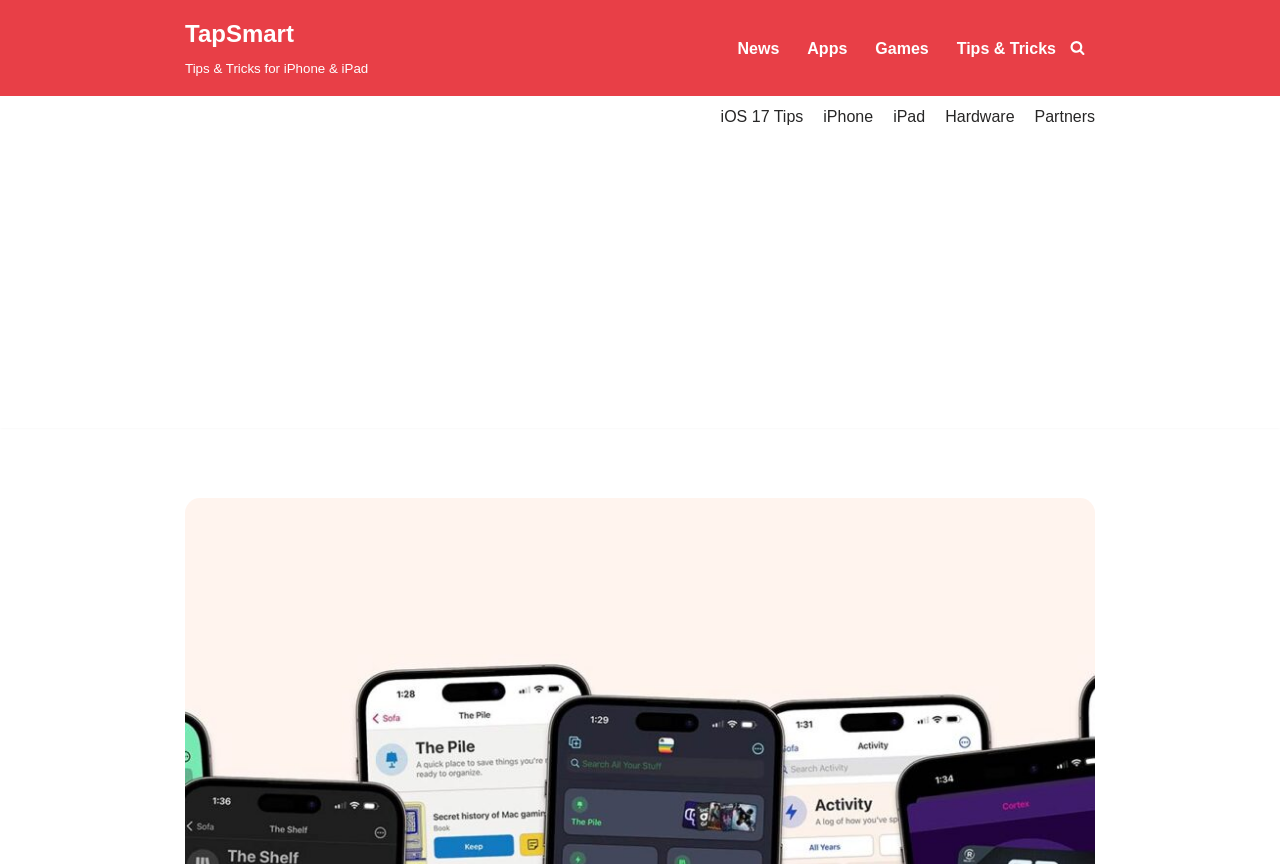Describe the entire webpage, focusing on both content and design.

This webpage is a review of the Sofa app, with the title "Review: organize and plan your downtime with Sofa - TapSmart". At the top left, there is a "Skip to content" link. Next to it, on the top center, is a link to the TapSmart website, accompanied by a subtitle "Tips & Tricks for iPhone & iPad". 

On the top right, there is a primary navigation menu with four links: "News", "Apps", "Games", and "Tips & Tricks". Below this menu, there is a search link with a magnifying glass icon. 

Further down, there is a secondary navigation menu with five links: "iOS 17 Tips", "iPhone", "iPad", "Hardware", and "Partners". 

The main content of the webpage is located below the navigation menus, taking up most of the page. It appears to be a review of the Sofa app, but the exact content is not specified. On the right side of the main content, there is a large advertisement iframe.